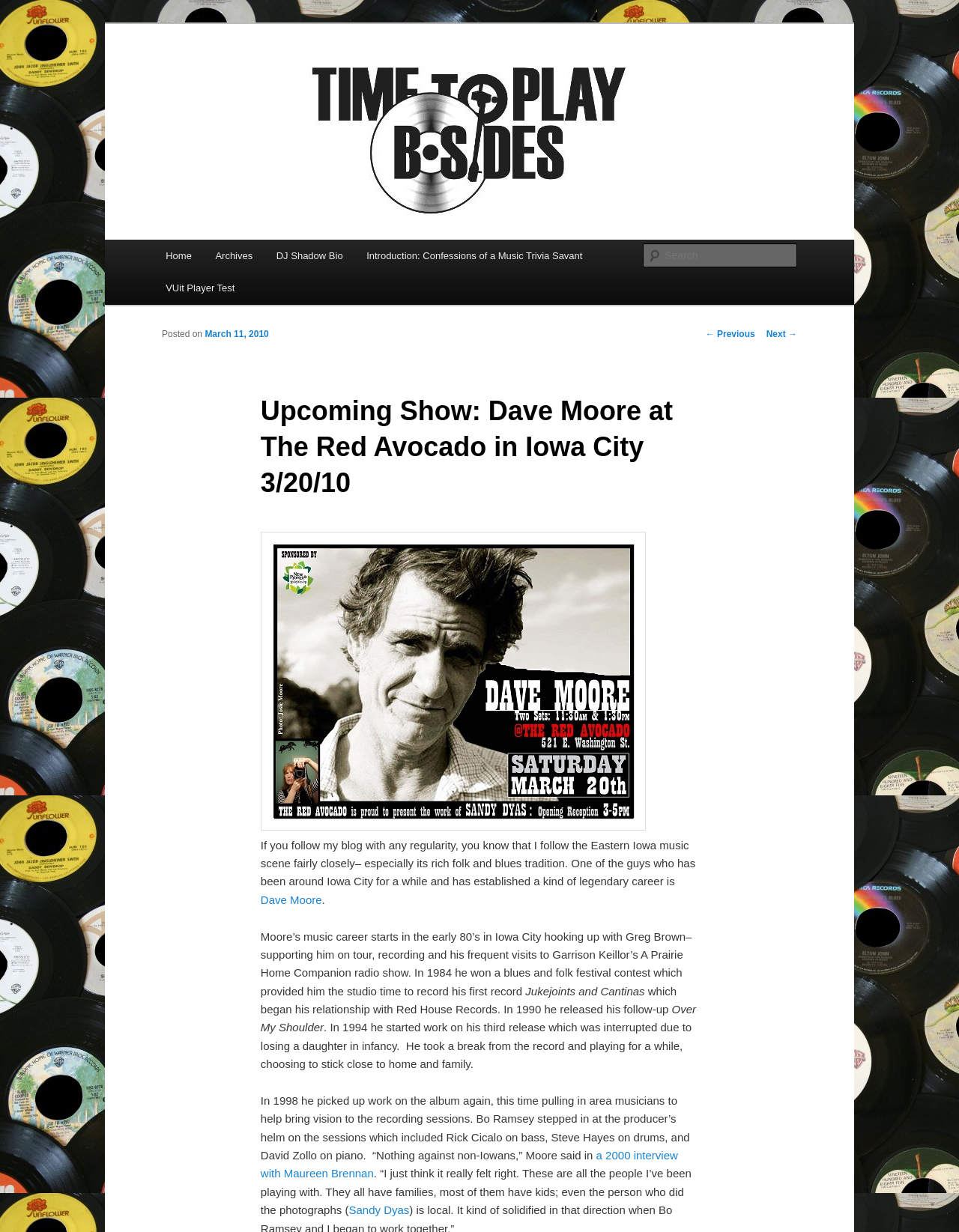Please identify the coordinates of the bounding box that should be clicked to fulfill this instruction: "Read about DJ Shadow Bio".

[0.276, 0.195, 0.37, 0.221]